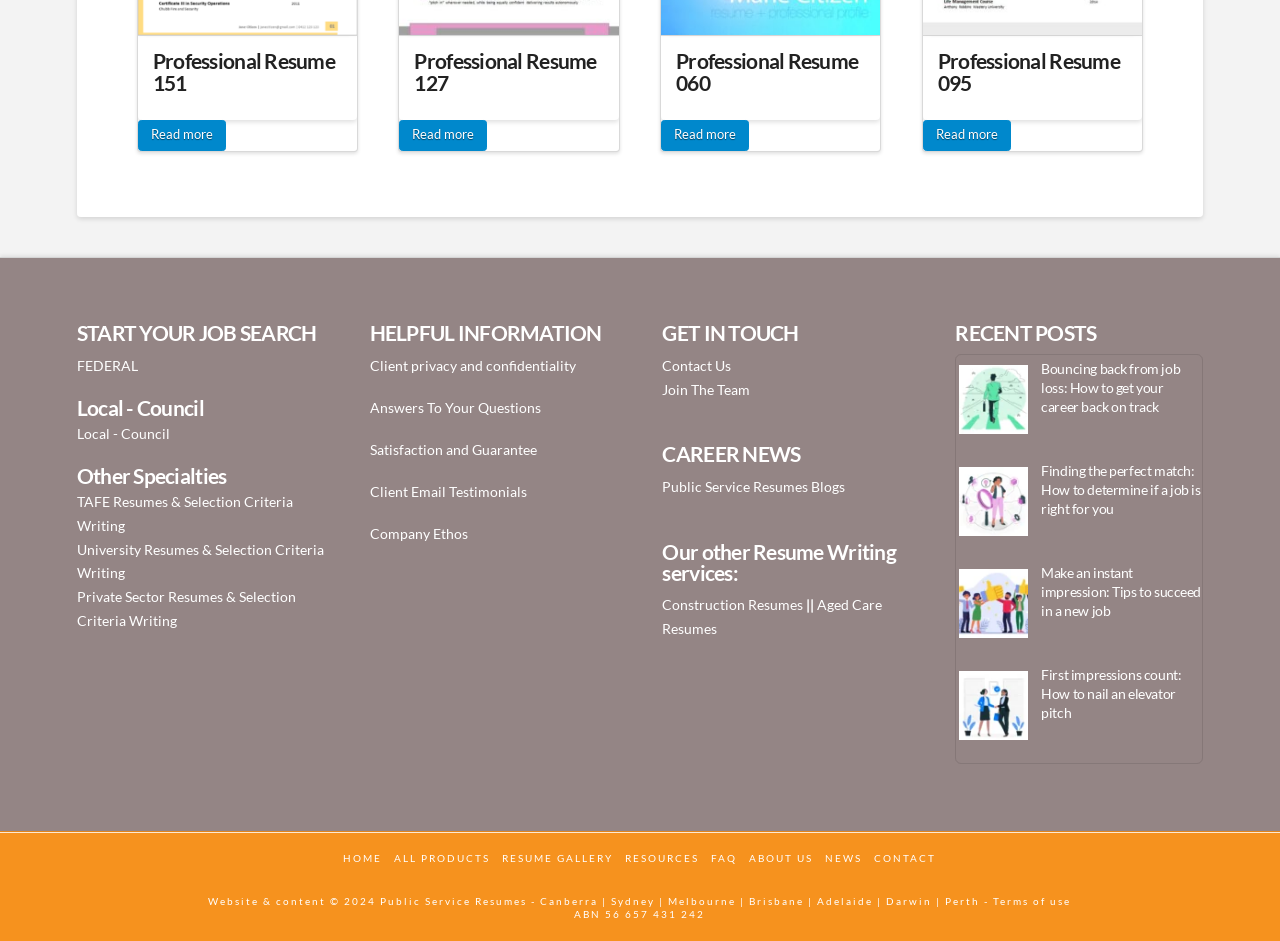Respond with a single word or phrase for the following question: 
How many links are there in the footer section?

8